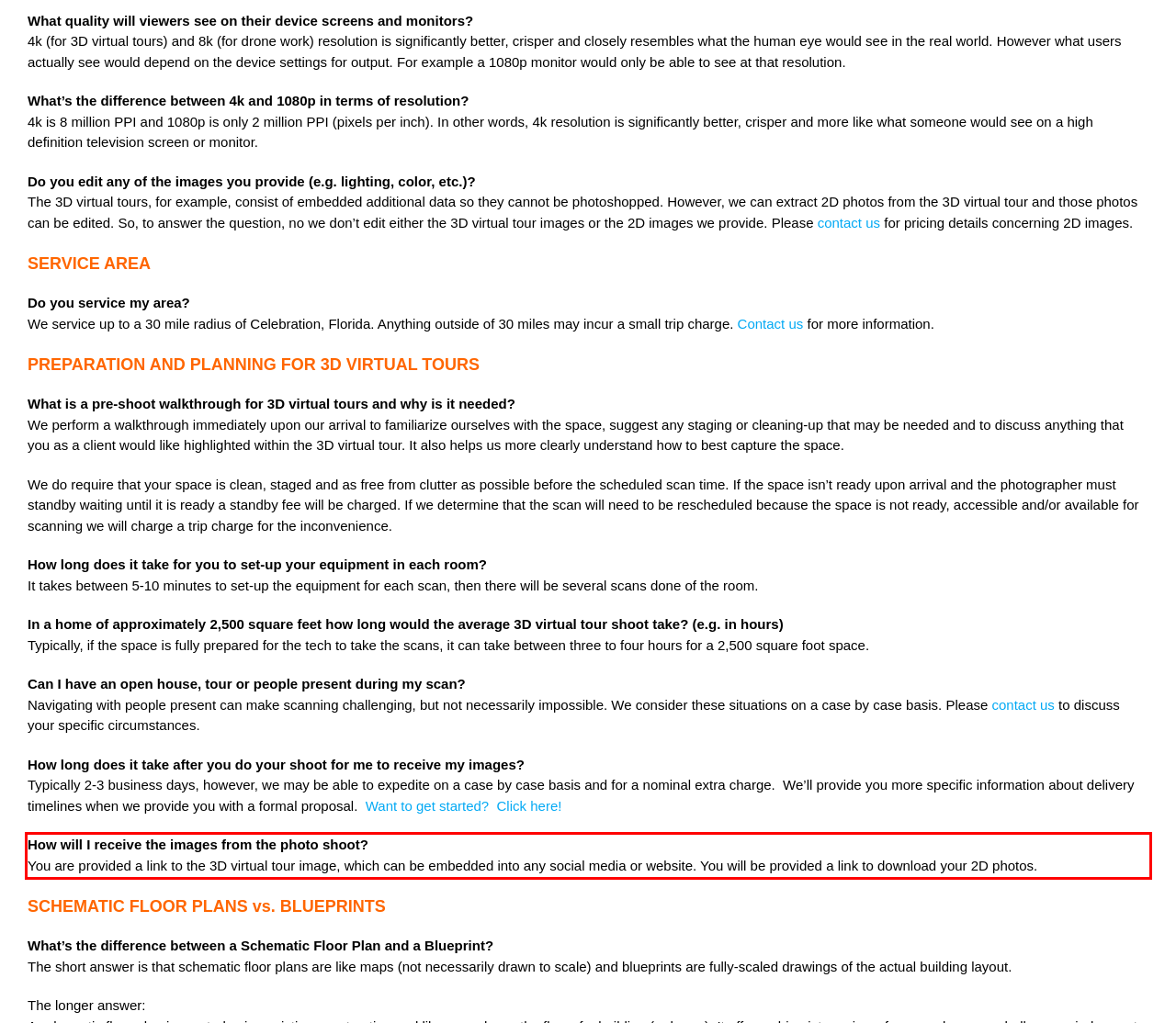Examine the screenshot of the webpage, locate the red bounding box, and generate the text contained within it.

How will I receive the images from the photo shoot? You are provided a link to the 3D virtual tour image, which can be embedded into any social media or website. You will be provided a link to download your 2D photos.